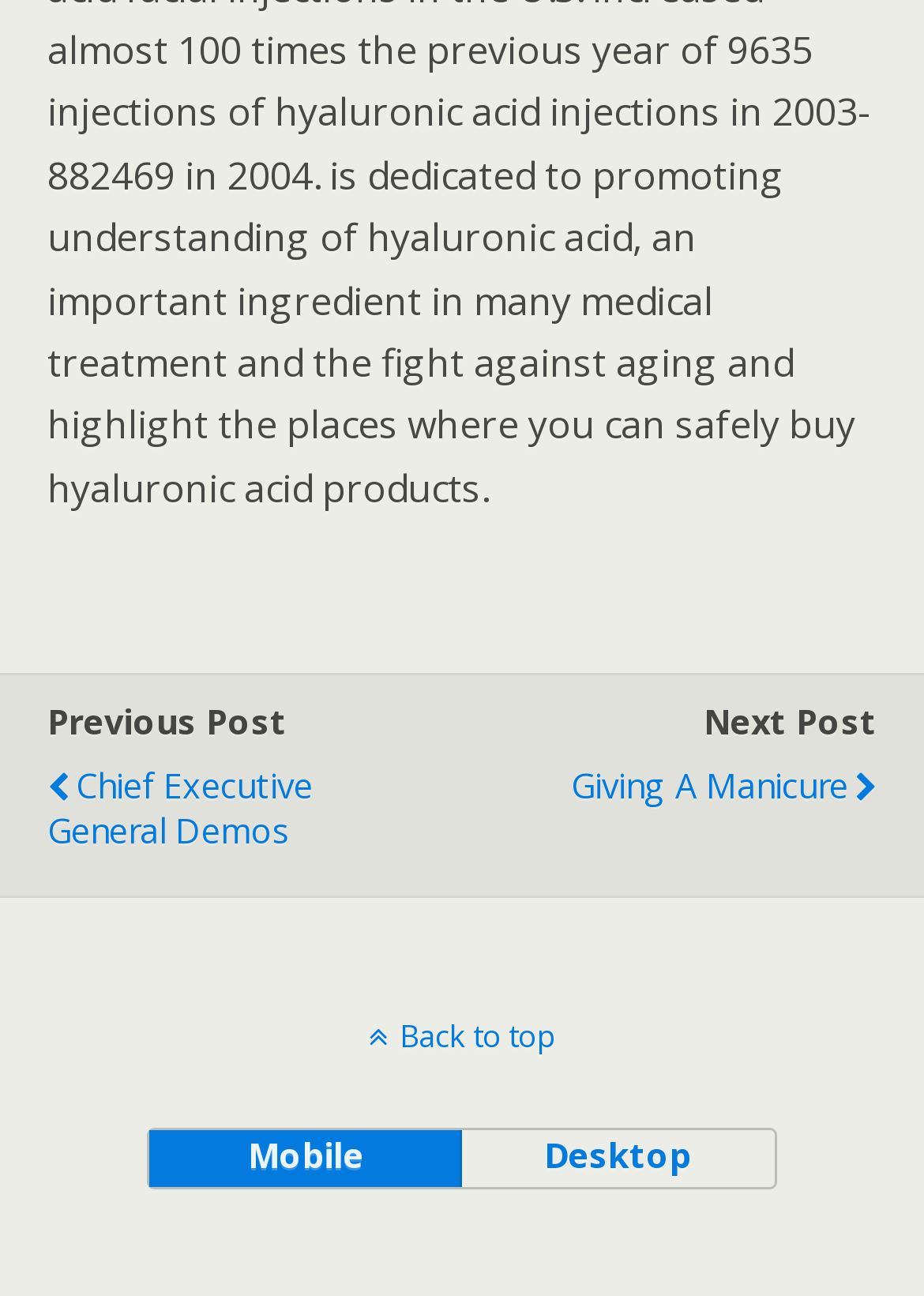What is the purpose of the button at the bottom left?
Please provide a comprehensive answer based on the visual information in the image.

The button at the bottom left has the text 'Mobile', which suggests that its purpose is to switch the website to a mobile version.